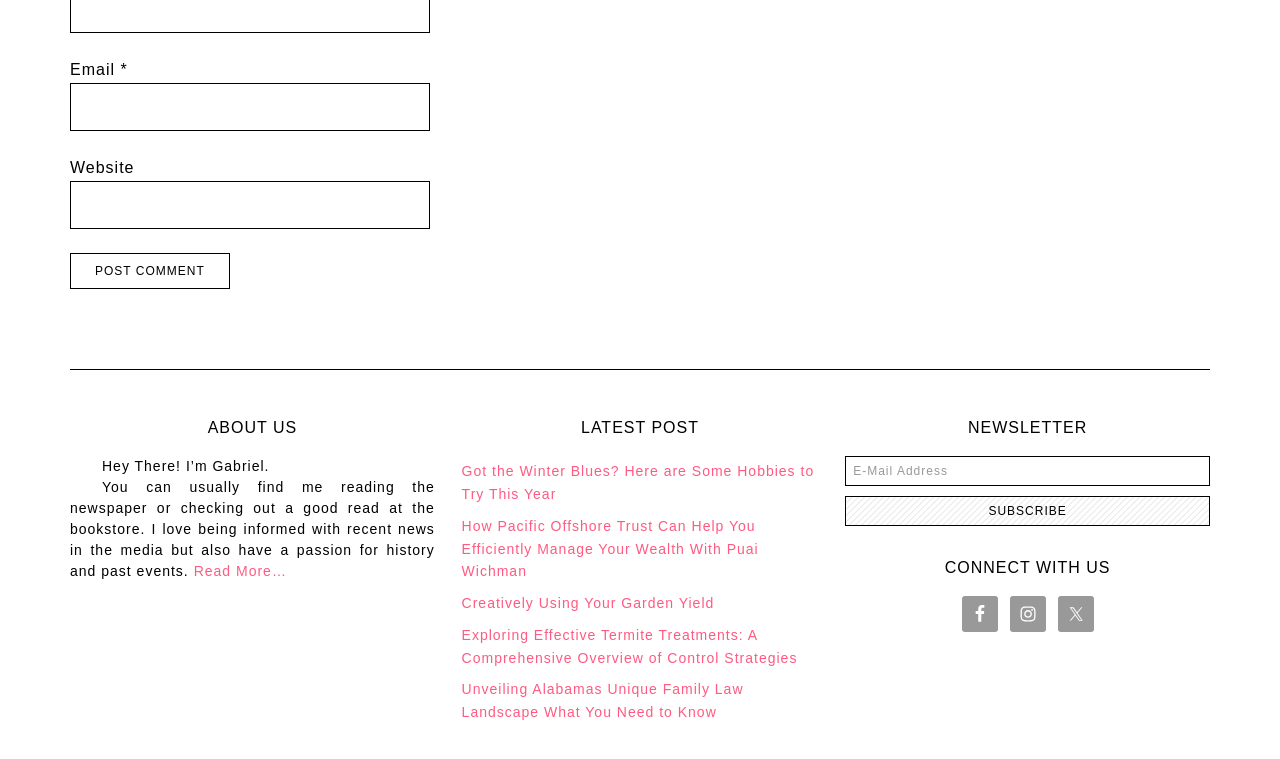Could you provide the bounding box coordinates for the portion of the screen to click to complete this instruction: "Read more about the author"?

[0.151, 0.742, 0.224, 0.763]